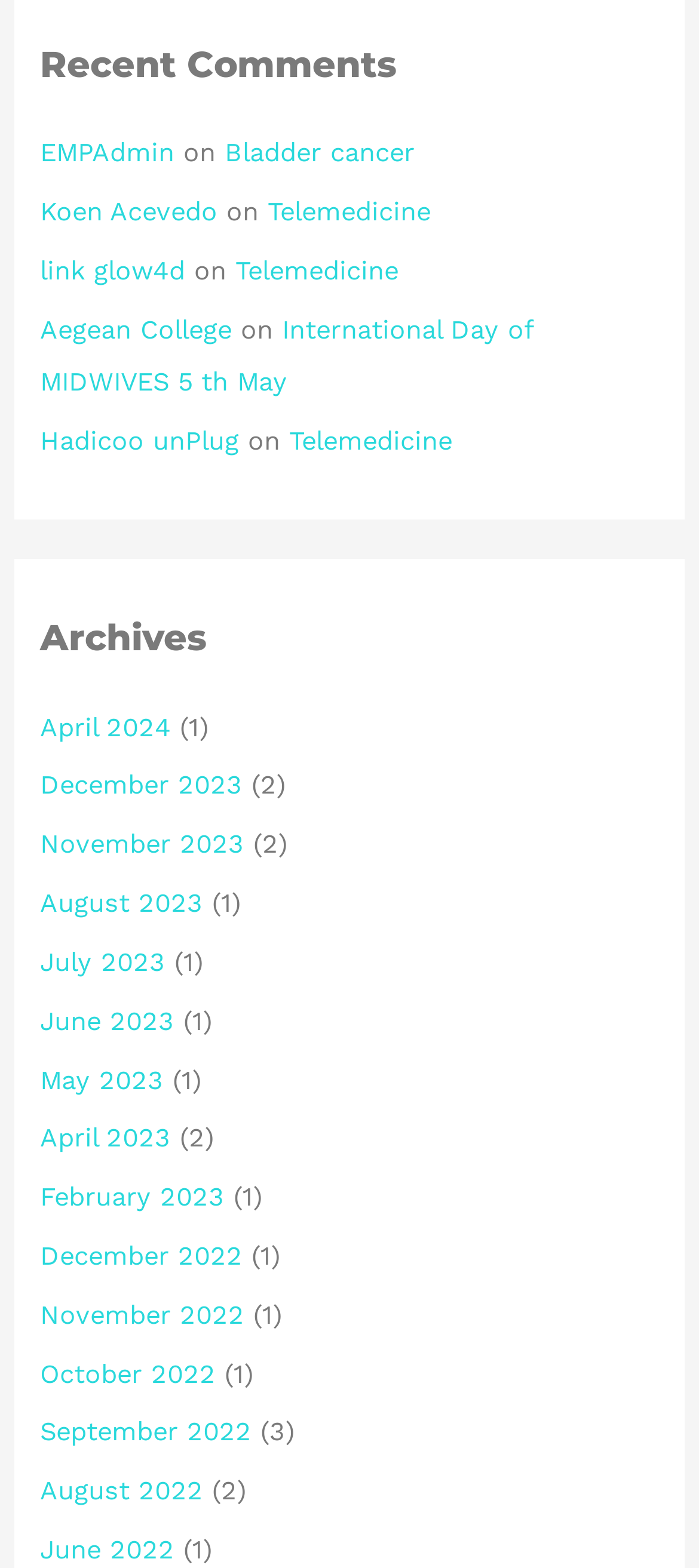What is the title of the first section?
Refer to the screenshot and answer in one word or phrase.

Recent Comments